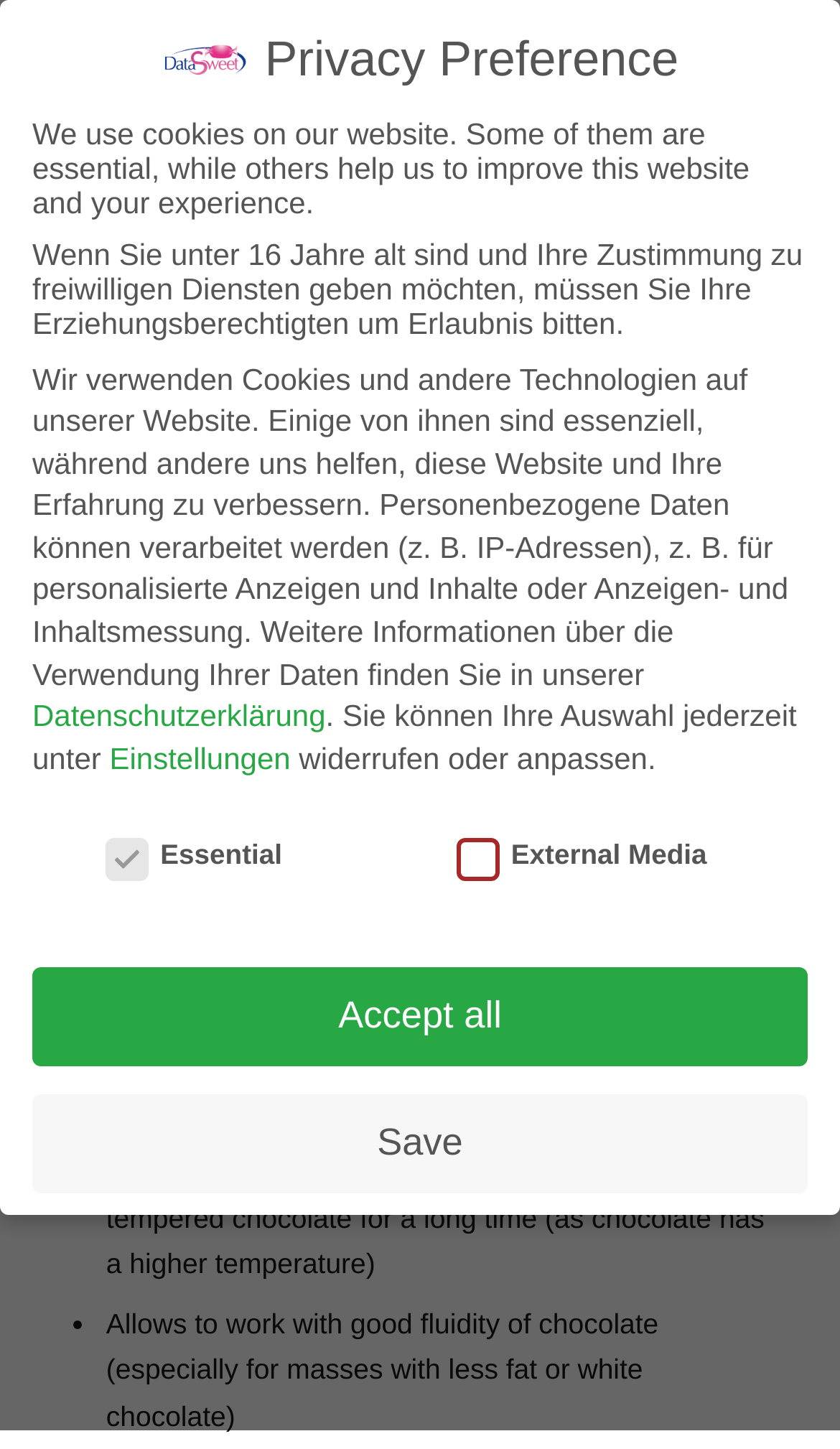Please find the bounding box coordinates of the element that needs to be clicked to perform the following instruction: "Click the 'Suche' menu item". The bounding box coordinates should be four float numbers between 0 and 1, represented as [left, top, right, bottom].

[0.735, 0.001, 0.835, 0.12]